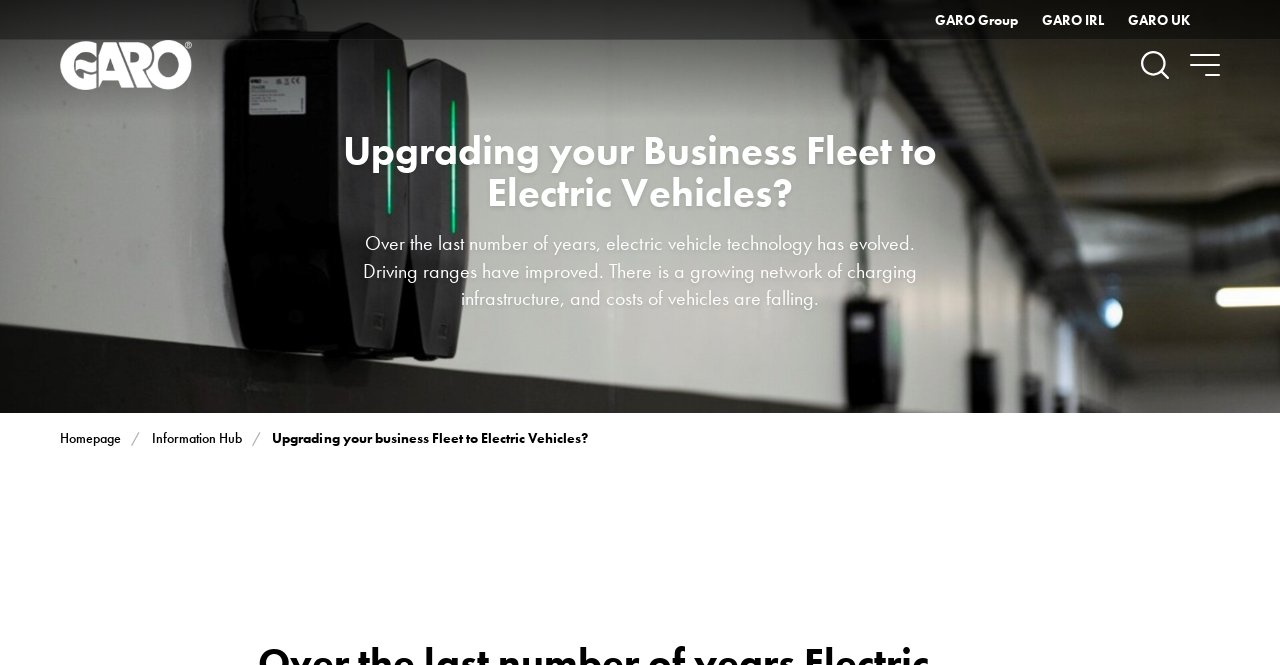Determine the bounding box coordinates of the region I should click to achieve the following instruction: "Go to Charging Stations". Ensure the bounding box coordinates are four float numbers between 0 and 1, i.e., [left, top, right, bottom].

[0.0, 0.003, 0.05, 0.081]